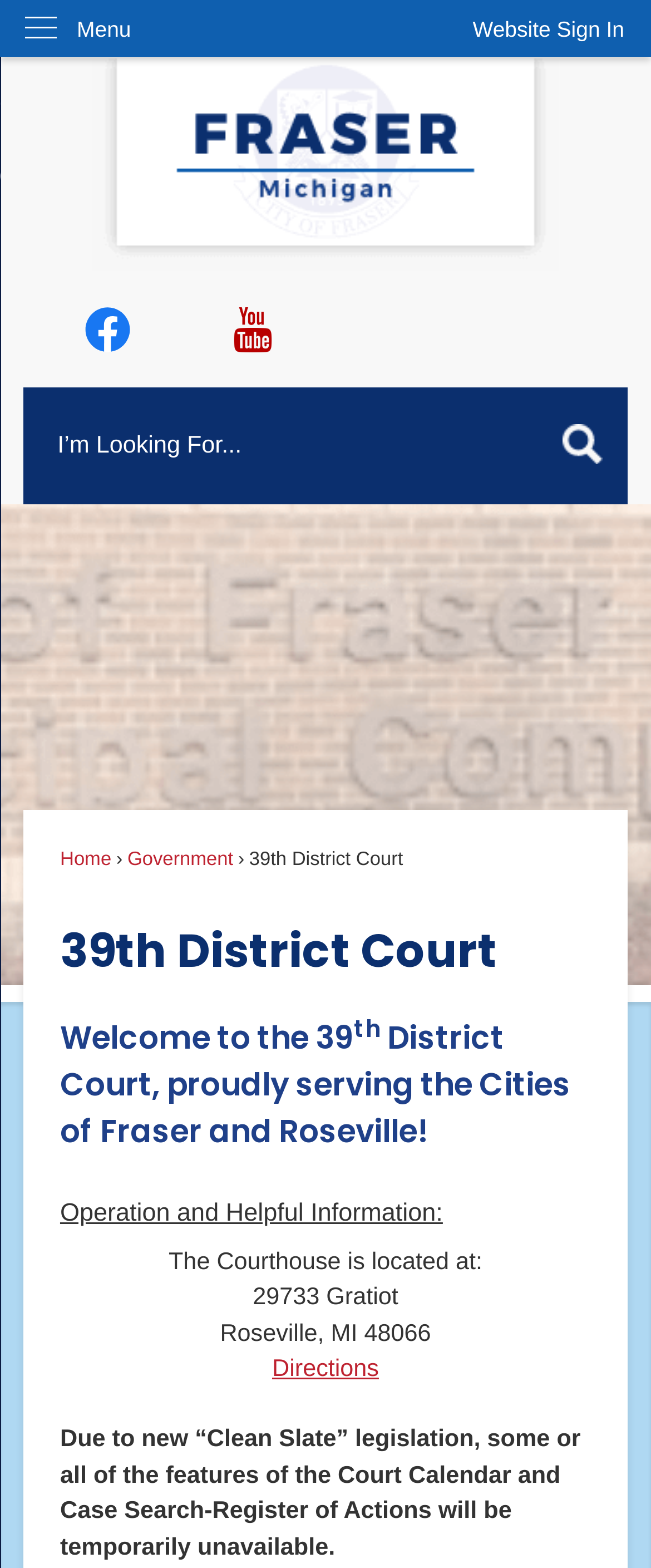Using the information from the screenshot, answer the following question thoroughly:
What social media platforms are linked on the webpage?

The webpage contains links to Facebook and YouTube, which can be found in the complementary region, indicating that the court has a presence on these social media platforms.